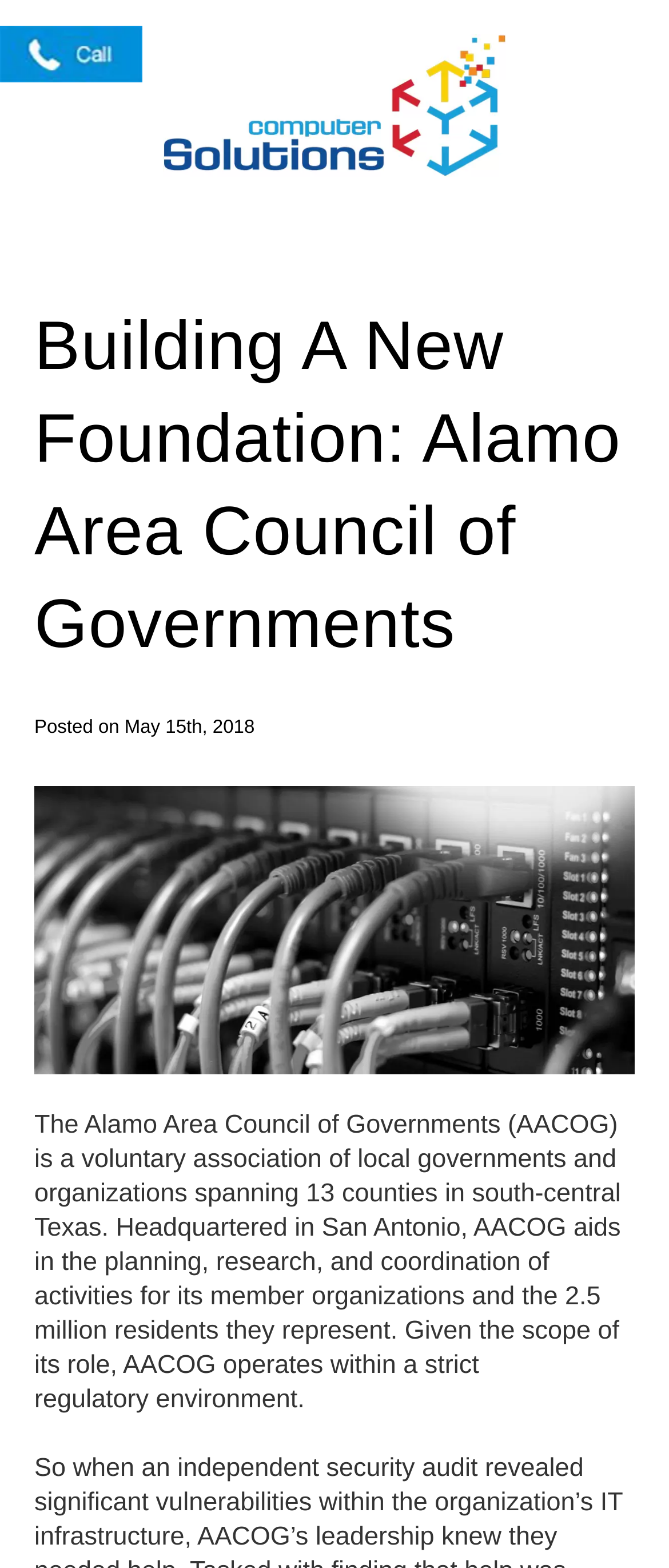Find the bounding box of the web element that fits this description: "alt="call"".

[0.0, 0.029, 0.213, 0.047]